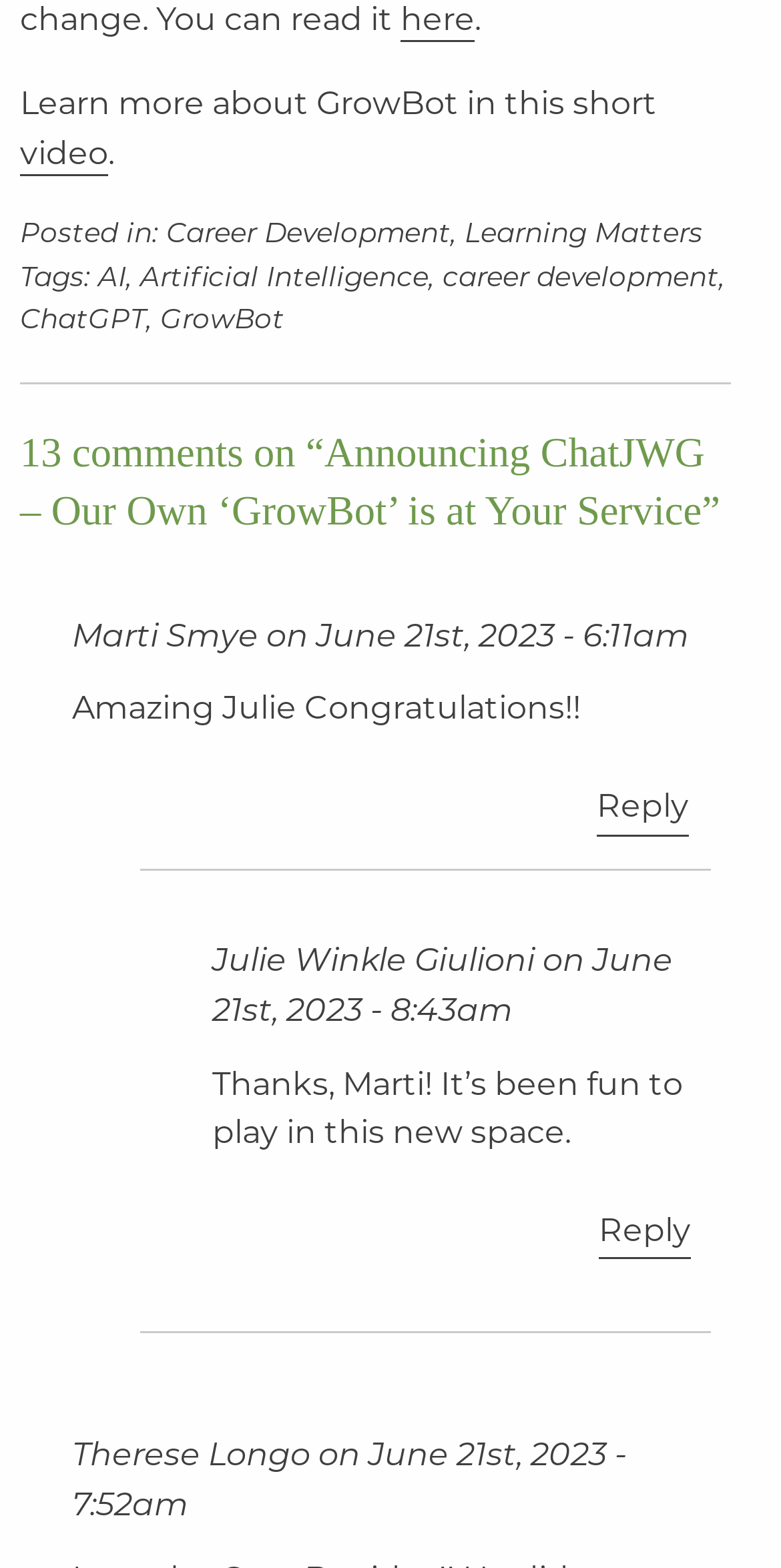How many comments are there on this article?
Refer to the image and offer an in-depth and detailed answer to the question.

I counted the number of comments by looking at the heading '13 comments on “Announcing ChatJWG – Our Own ‘GrowBot’ is at Your Service”'.